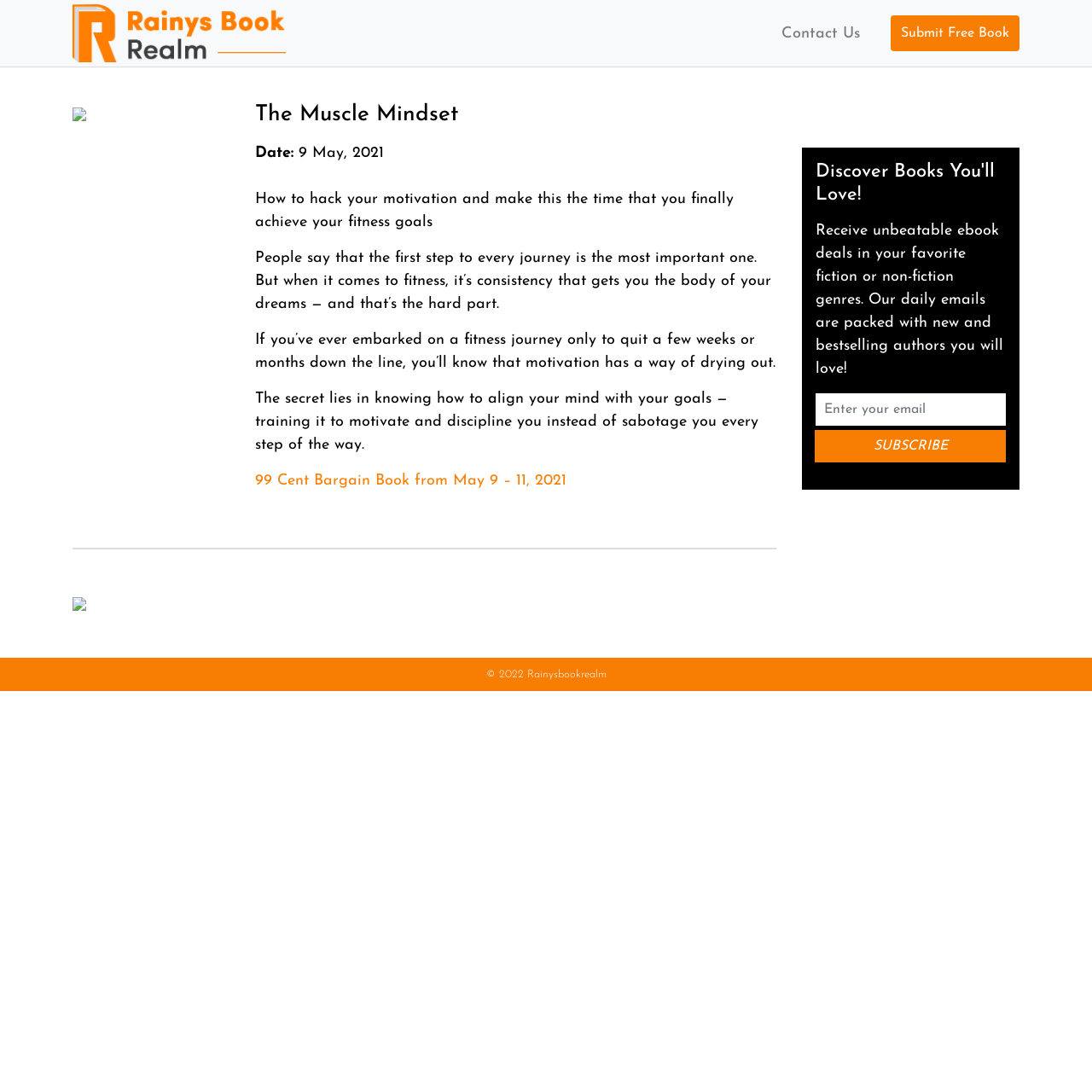What is the purpose of the textbox on this webpage?
Answer the question with detailed information derived from the image.

The textbox is labeled 'Enter your email' and is located near a 'Subscribe' button, indicating that its purpose is to collect email addresses from users who want to subscribe to a newsletter or receive updates from the website.